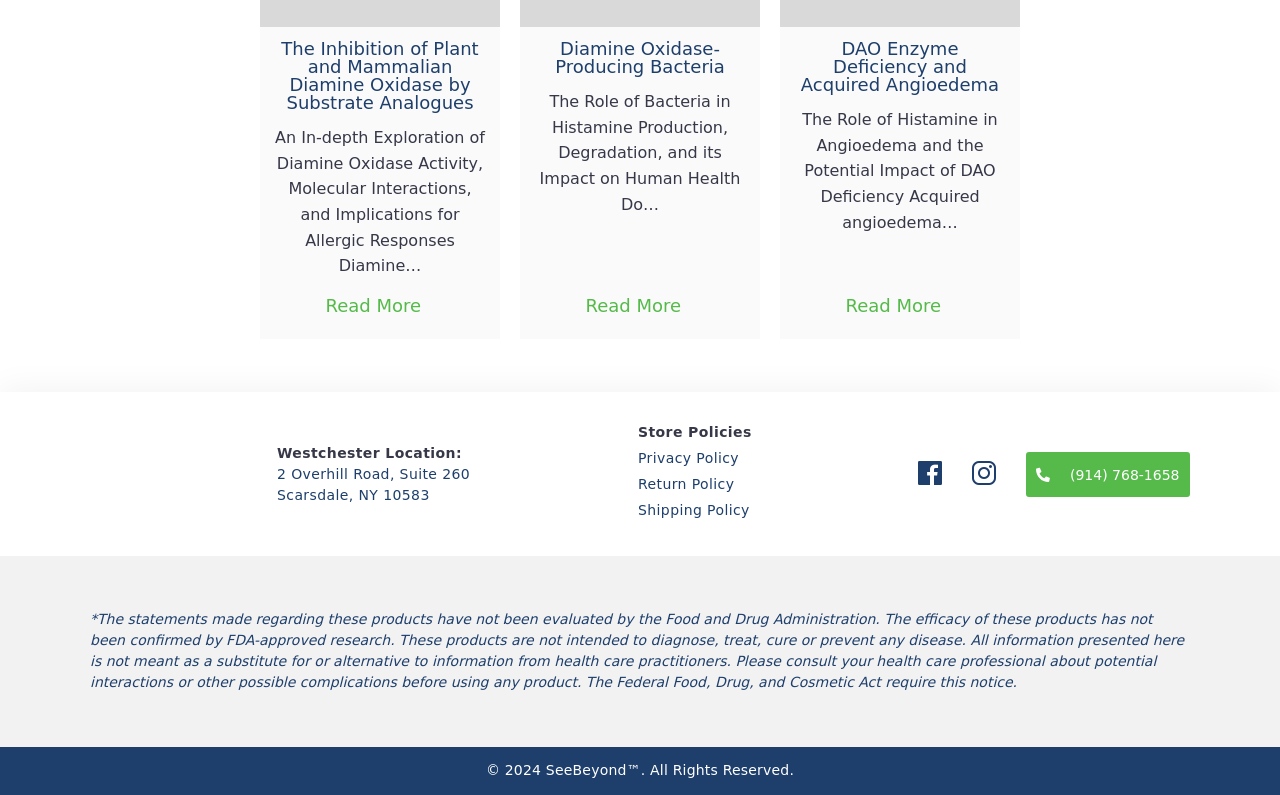Locate the bounding box coordinates of the item that should be clicked to fulfill the instruction: "Visit the Westchester Location page".

[0.217, 0.586, 0.367, 0.633]